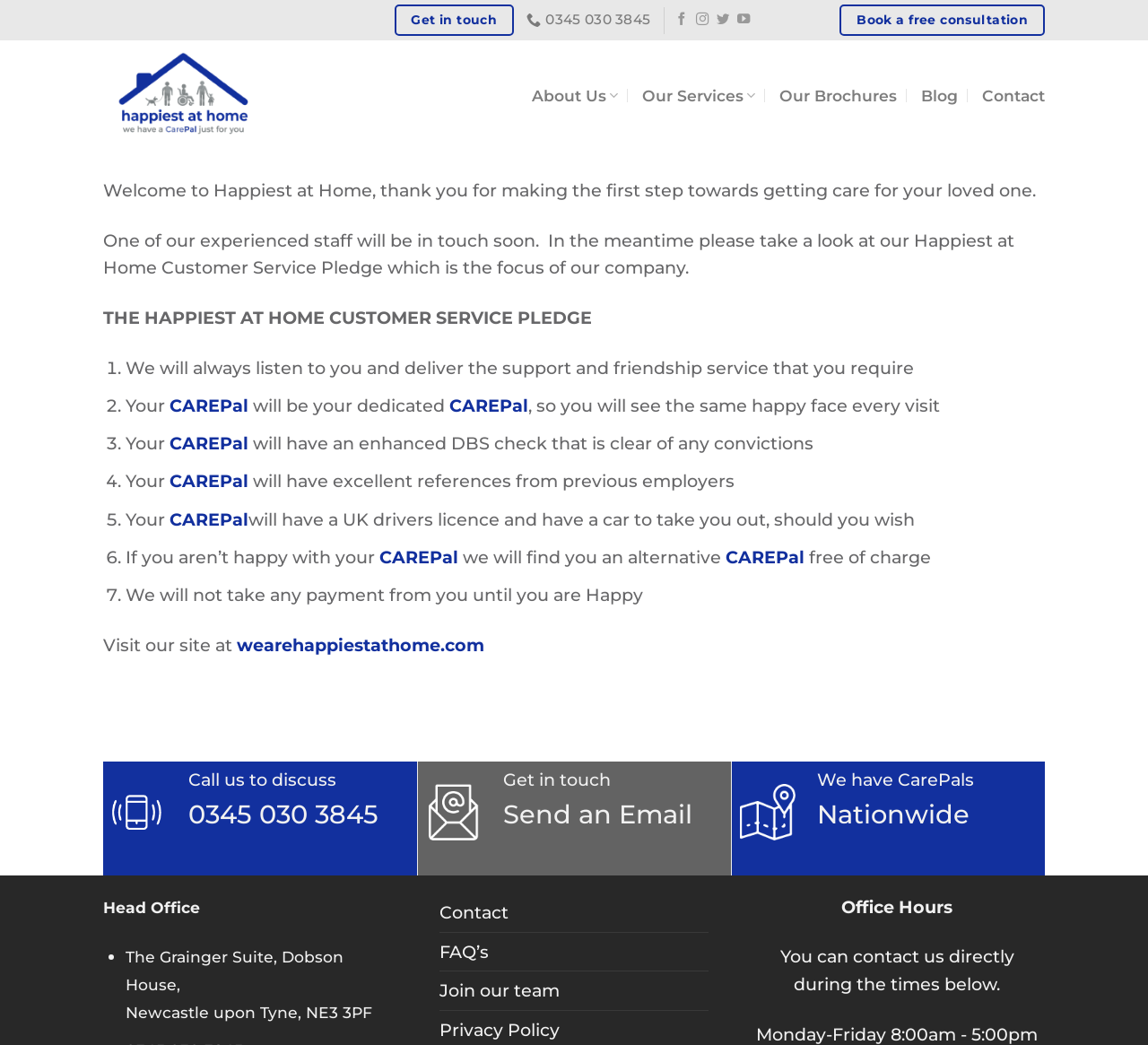Please find the bounding box coordinates of the section that needs to be clicked to achieve this instruction: "Click Get in touch".

[0.343, 0.004, 0.448, 0.034]